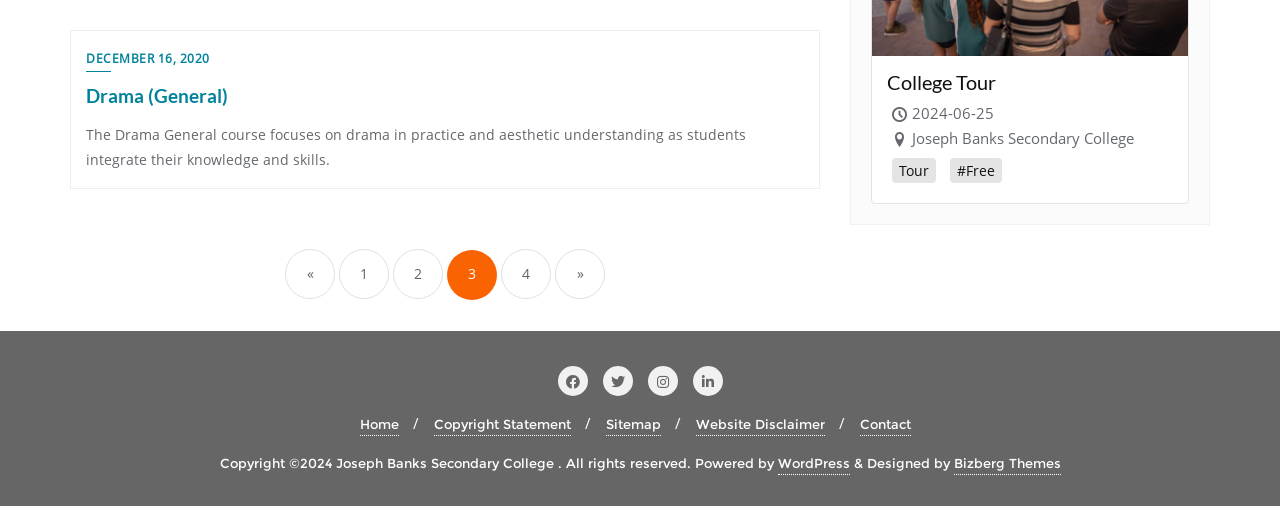Please identify the coordinates of the bounding box for the clickable region that will accomplish this instruction: "Go to page 1".

[0.265, 0.491, 0.304, 0.59]